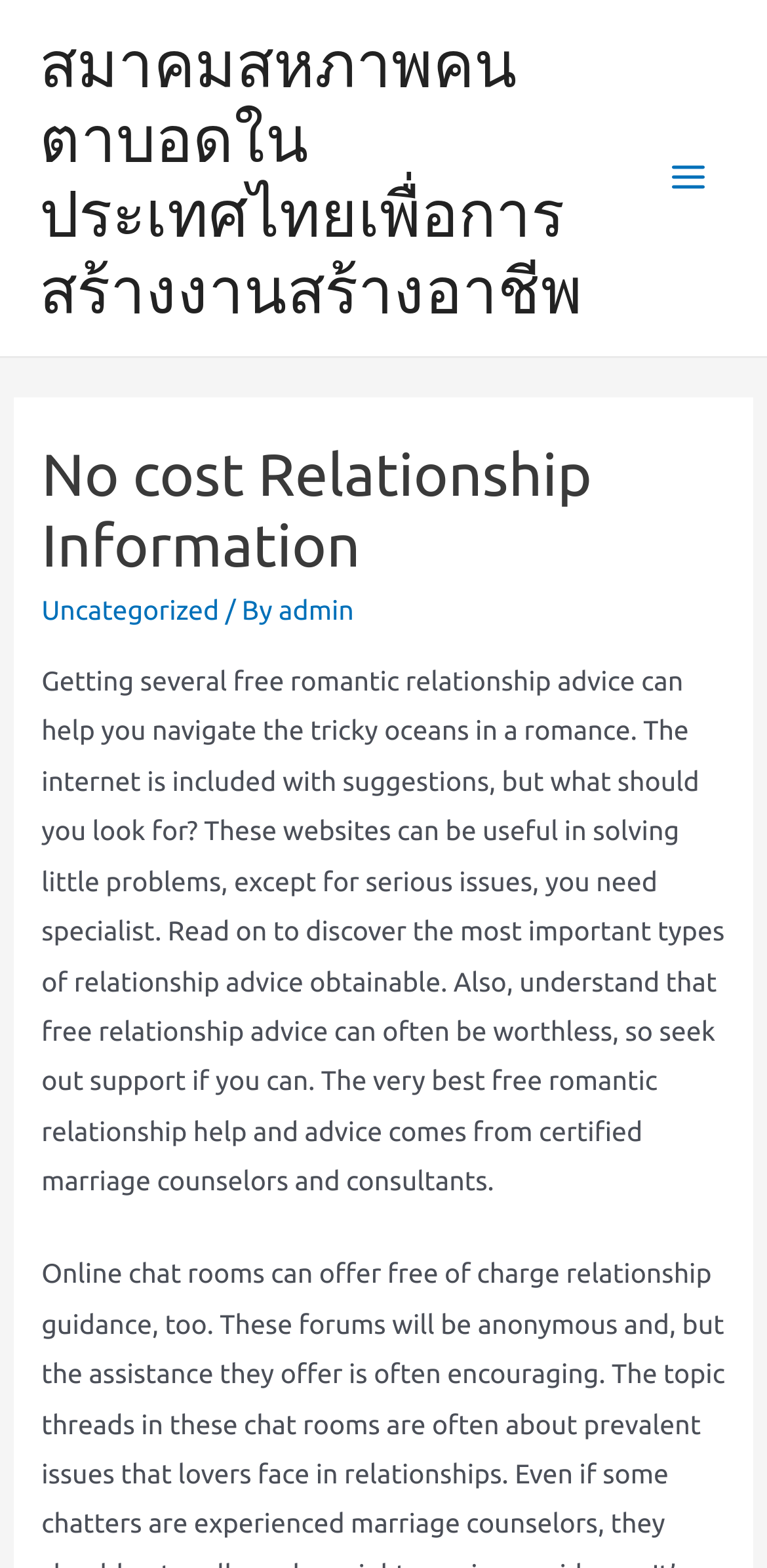What is the purpose of the website?
Look at the image and answer with only one word or phrase.

Providing free relationship information